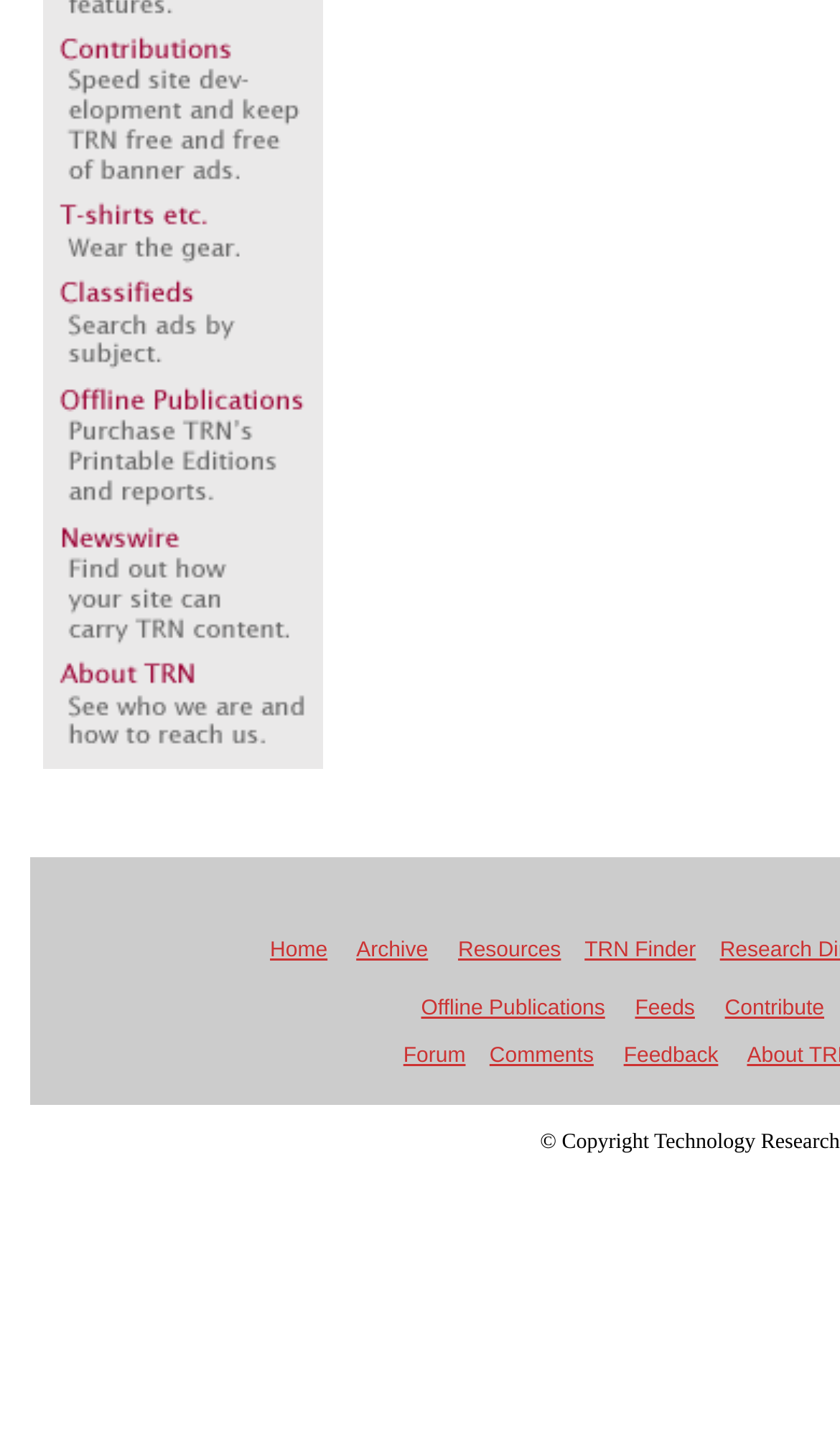How many links are there on the top navigation bar?
Give a single word or phrase as your answer by examining the image.

7